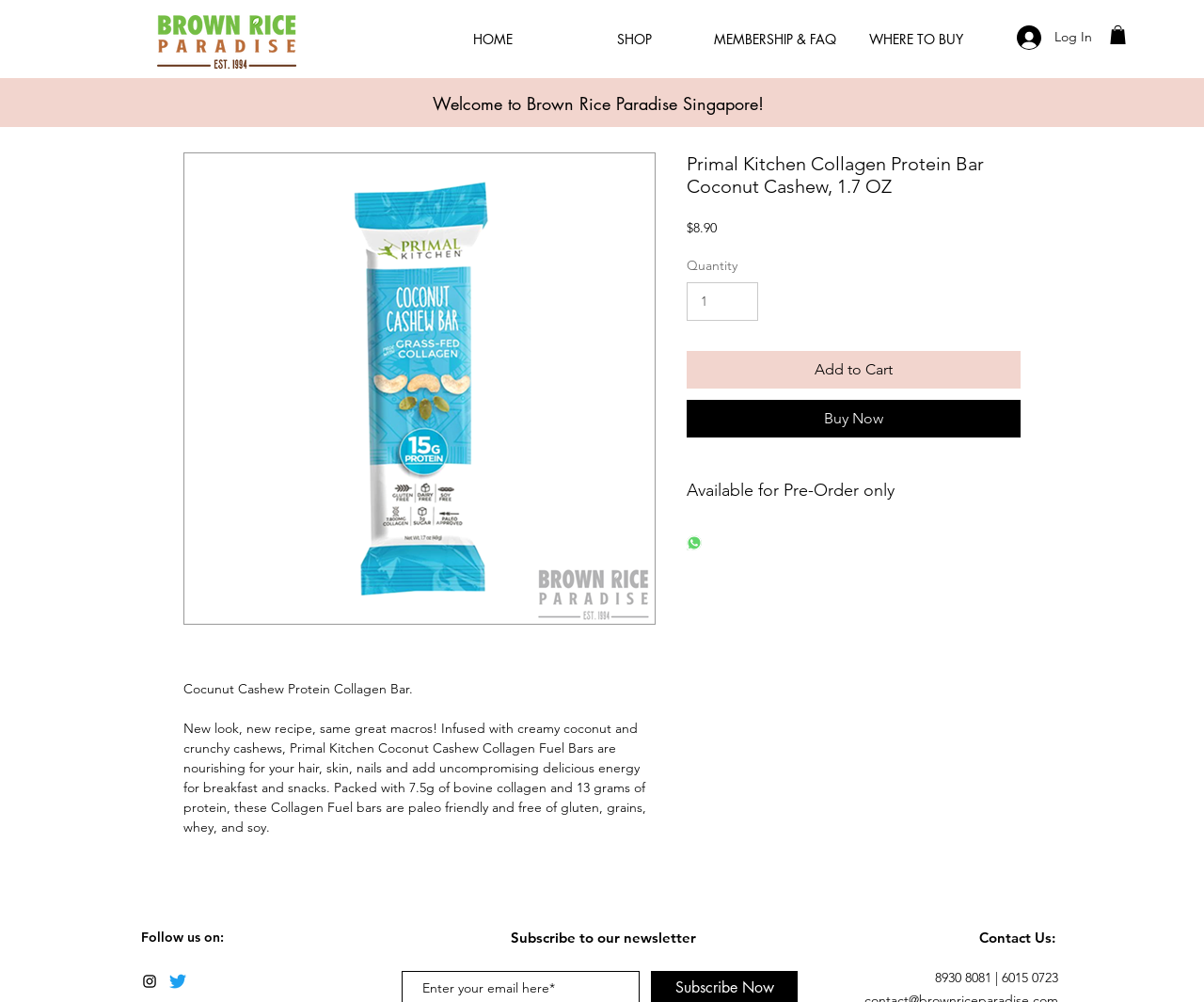What is the purpose of the Primal Kitchen Coconut Cashew Collagen Fuel Bars?
Look at the image and provide a short answer using one word or a phrase.

Nourishing hair, skin, nails and providing energy